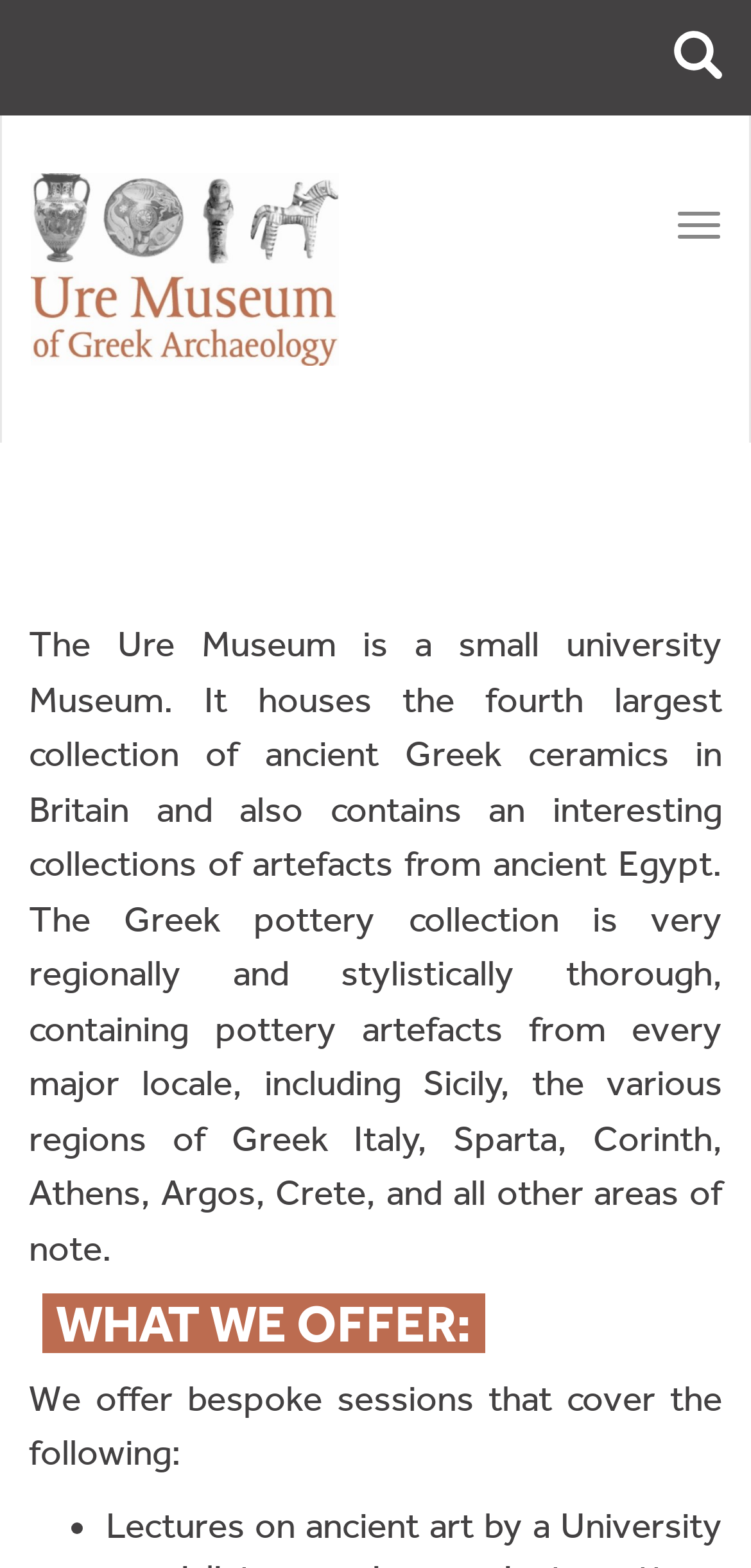Provide a short answer to the following question with just one word or phrase: What is the purpose of the search function?

To search the collections